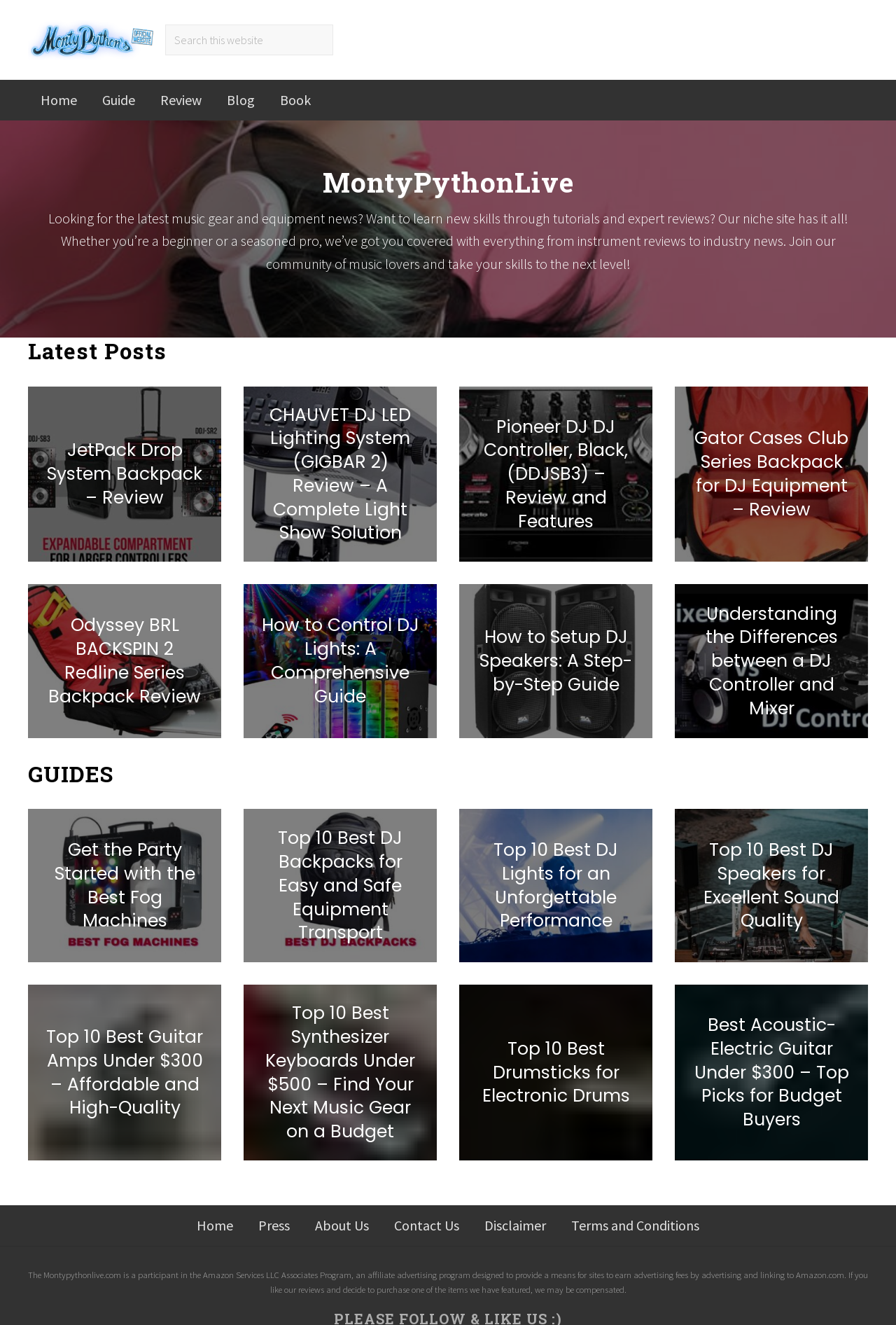Determine the bounding box coordinates for the element that should be clicked to follow this instruction: "Go to Home page". The coordinates should be given as four float numbers between 0 and 1, in the format [left, top, right, bottom].

[0.031, 0.06, 0.1, 0.091]